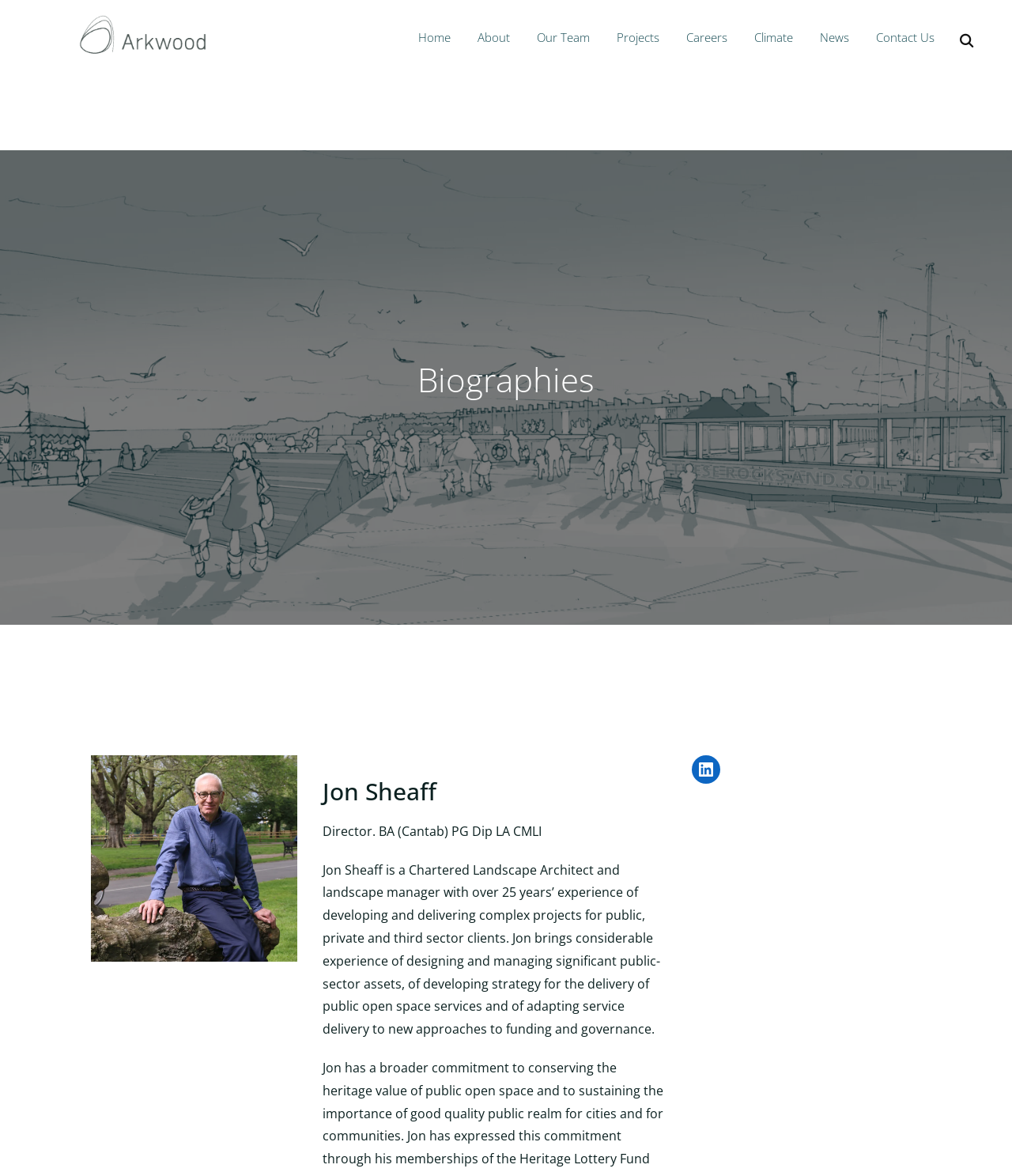Find the bounding box coordinates of the element to click in order to complete the given instruction: "learn more about our team."

[0.53, 0.02, 0.583, 0.044]